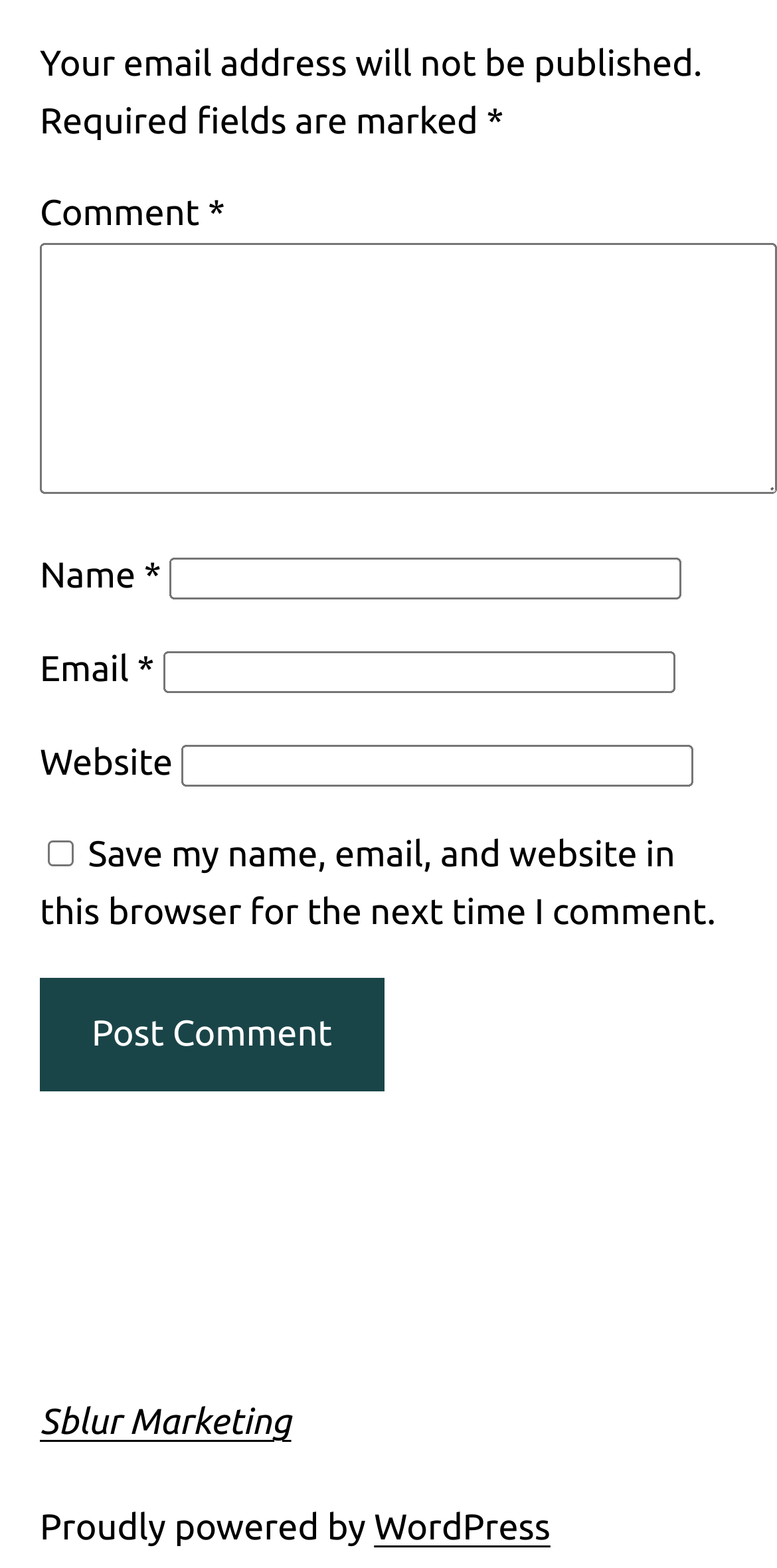Specify the bounding box coordinates of the element's area that should be clicked to execute the given instruction: "Enter your comment". The coordinates should be four float numbers between 0 and 1, i.e., [left, top, right, bottom].

[0.051, 0.155, 1.0, 0.315]